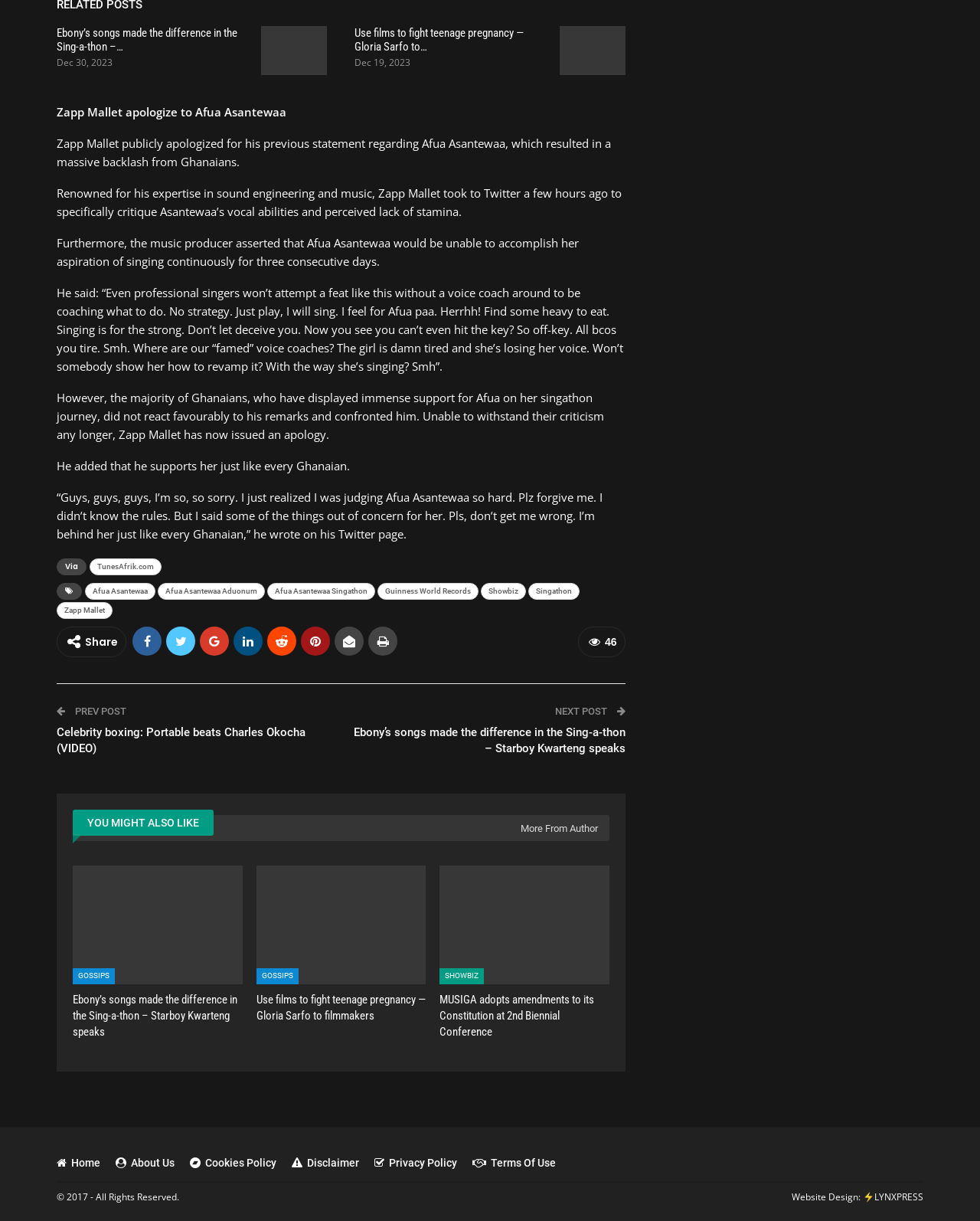Please specify the bounding box coordinates in the format (top-left x, top-left y, bottom-right x, bottom-right y), with values ranging from 0 to 1. Identify the bounding box for the UI component described as follows: Afua Asantewaa

[0.087, 0.477, 0.159, 0.491]